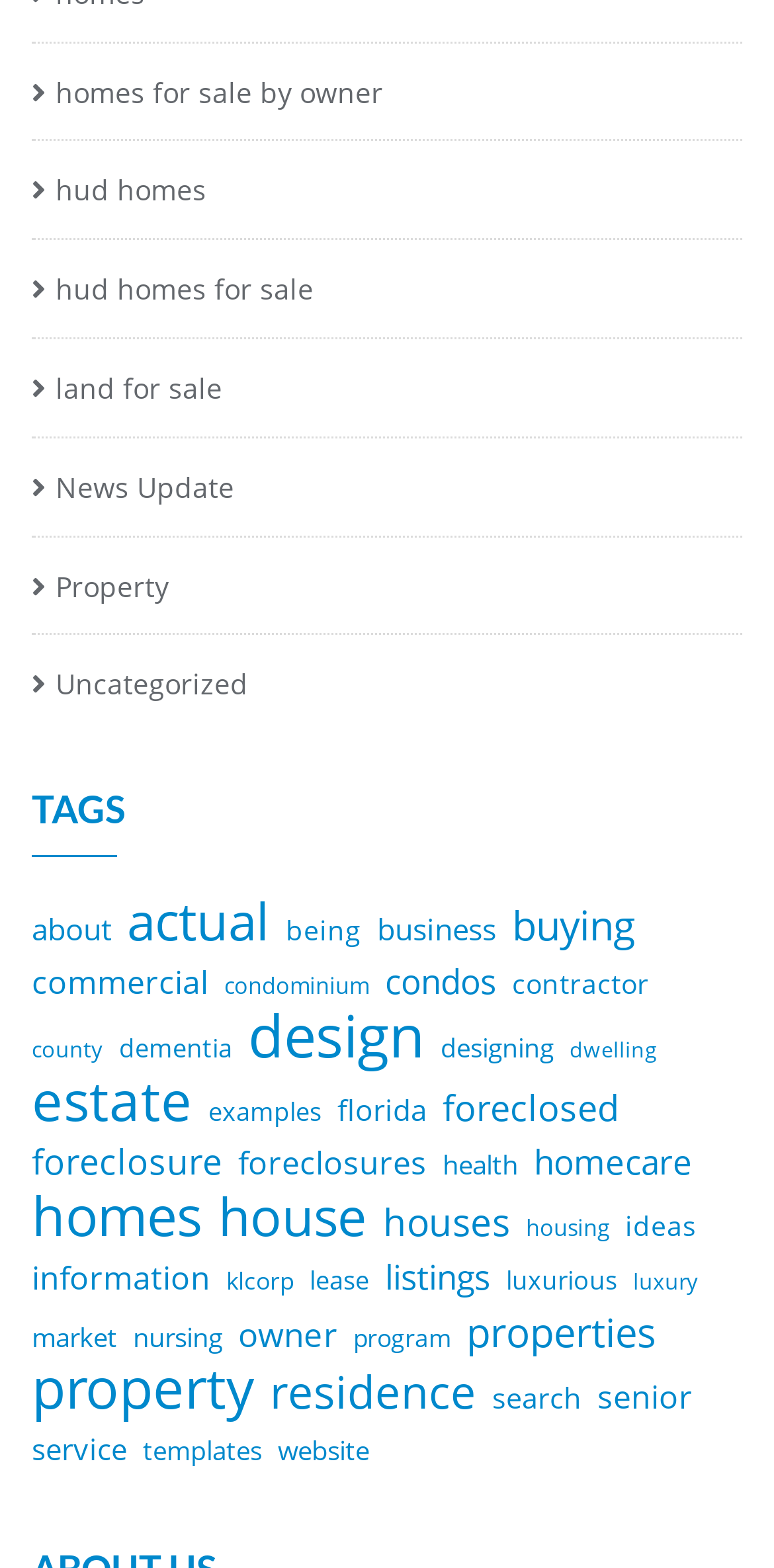Identify the bounding box coordinates of the region that should be clicked to execute the following instruction: "Browse 'TAGS'".

[0.041, 0.504, 0.959, 0.547]